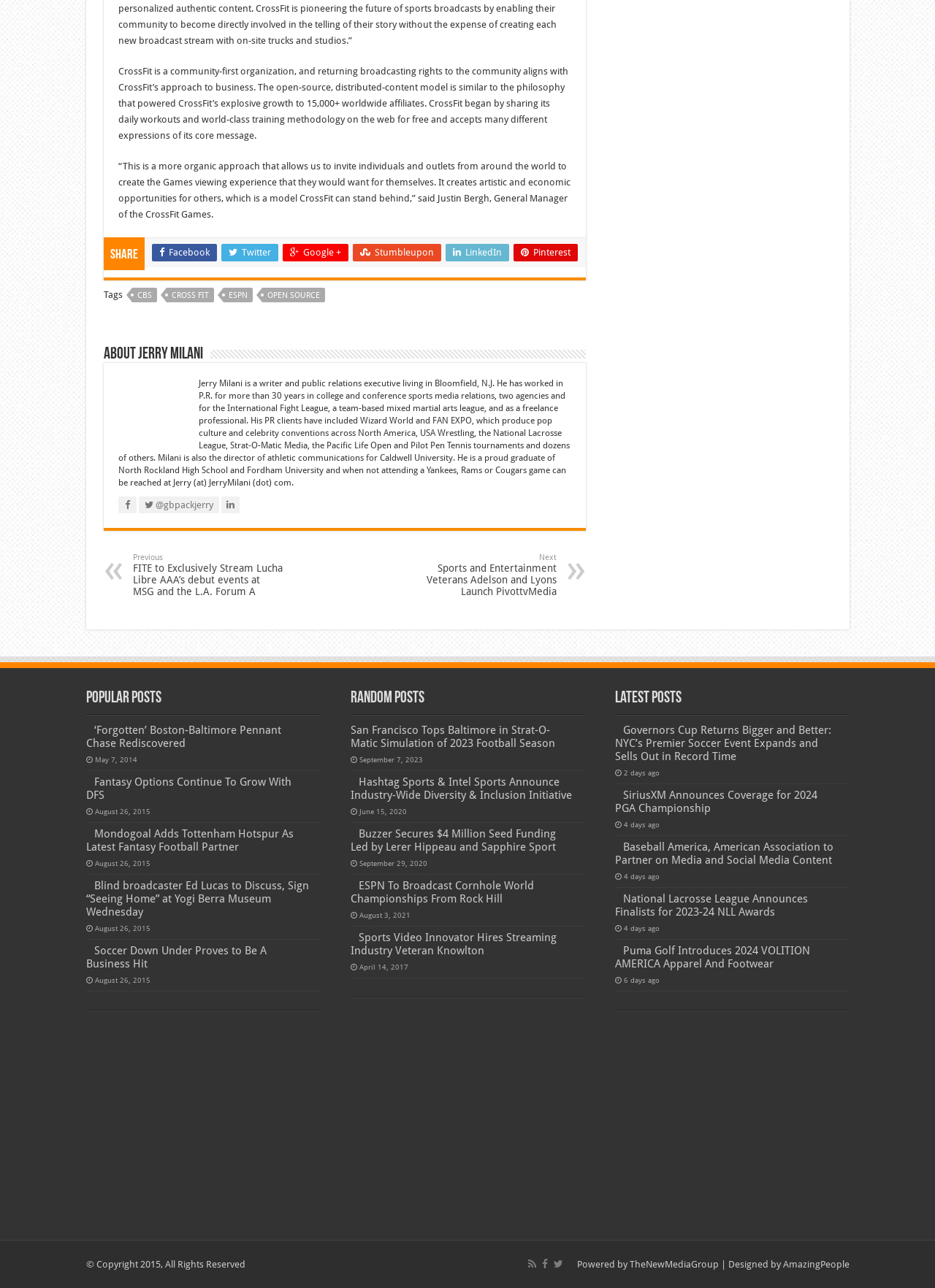Please find the bounding box coordinates of the clickable region needed to complete the following instruction: "Share on Facebook". The bounding box coordinates must consist of four float numbers between 0 and 1, i.e., [left, top, right, bottom].

[0.162, 0.189, 0.232, 0.203]